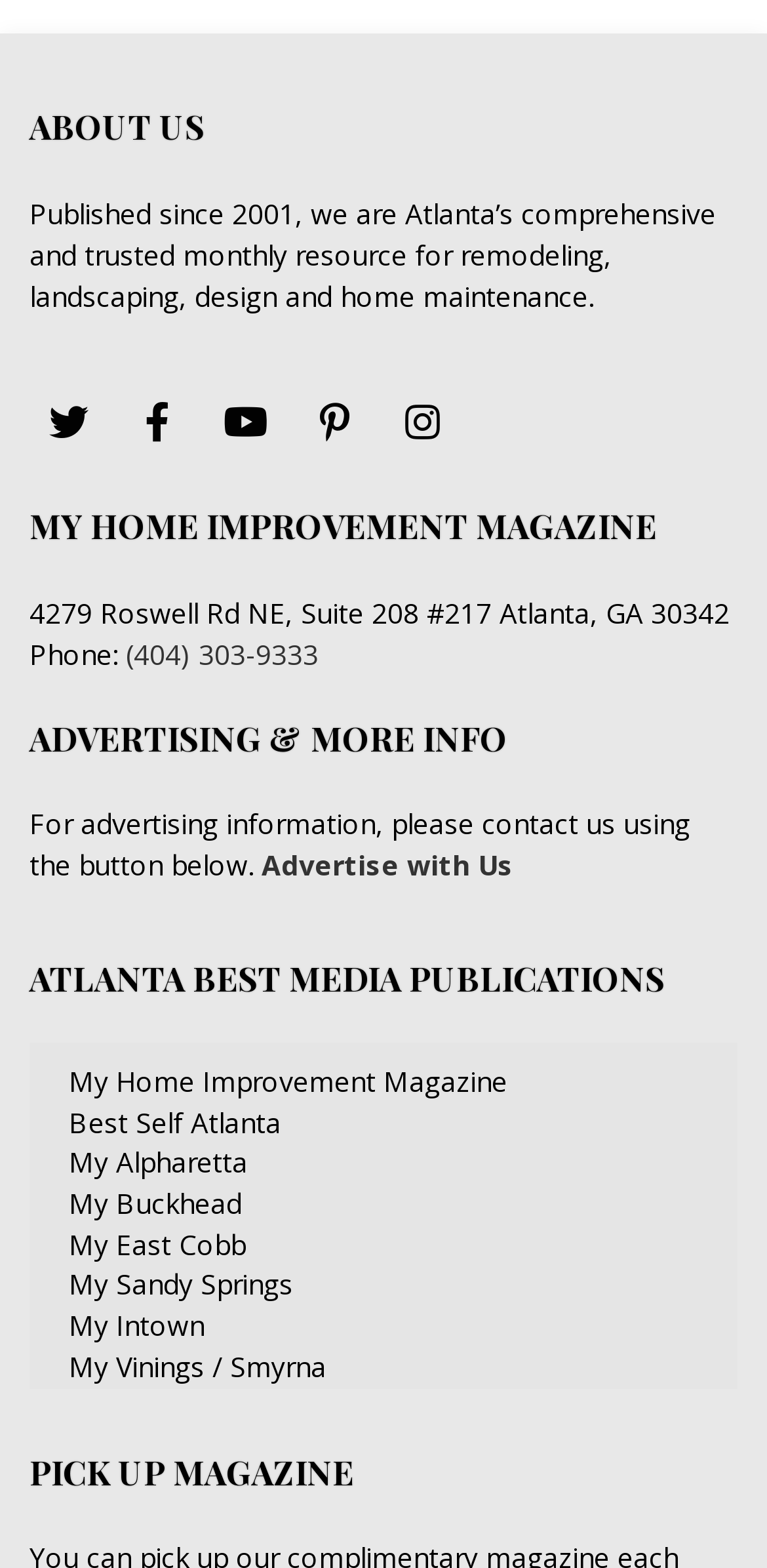Determine the bounding box coordinates of the section I need to click to execute the following instruction: "Follow on Twitter". Provide the coordinates as four float numbers between 0 and 1, i.e., [left, top, right, bottom].

[0.038, 0.245, 0.141, 0.295]